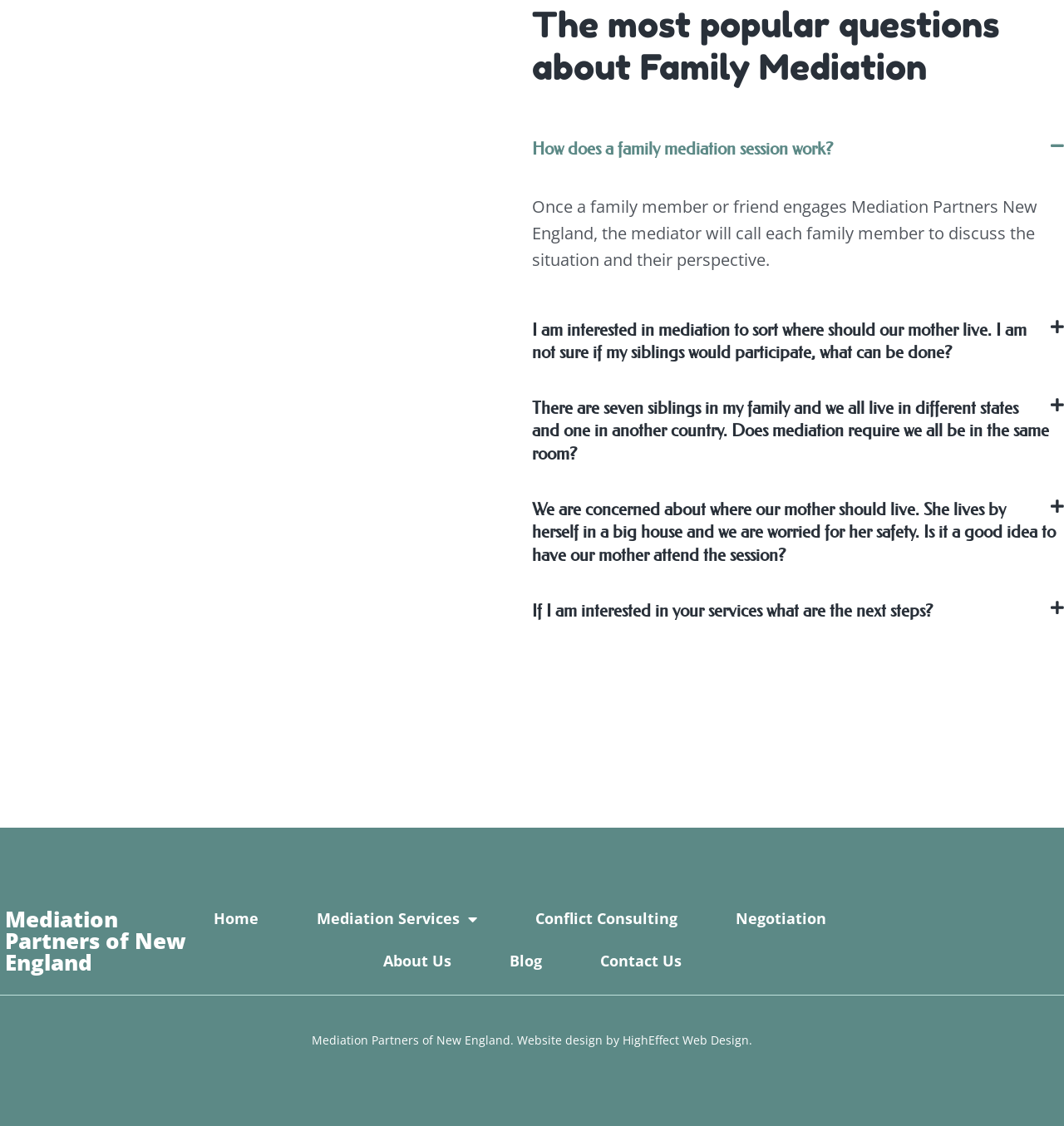Determine the coordinates of the bounding box for the clickable area needed to execute this instruction: "Click on 'Argumentative Essay Is a Challenge. Know How to Deal With It' link".

None